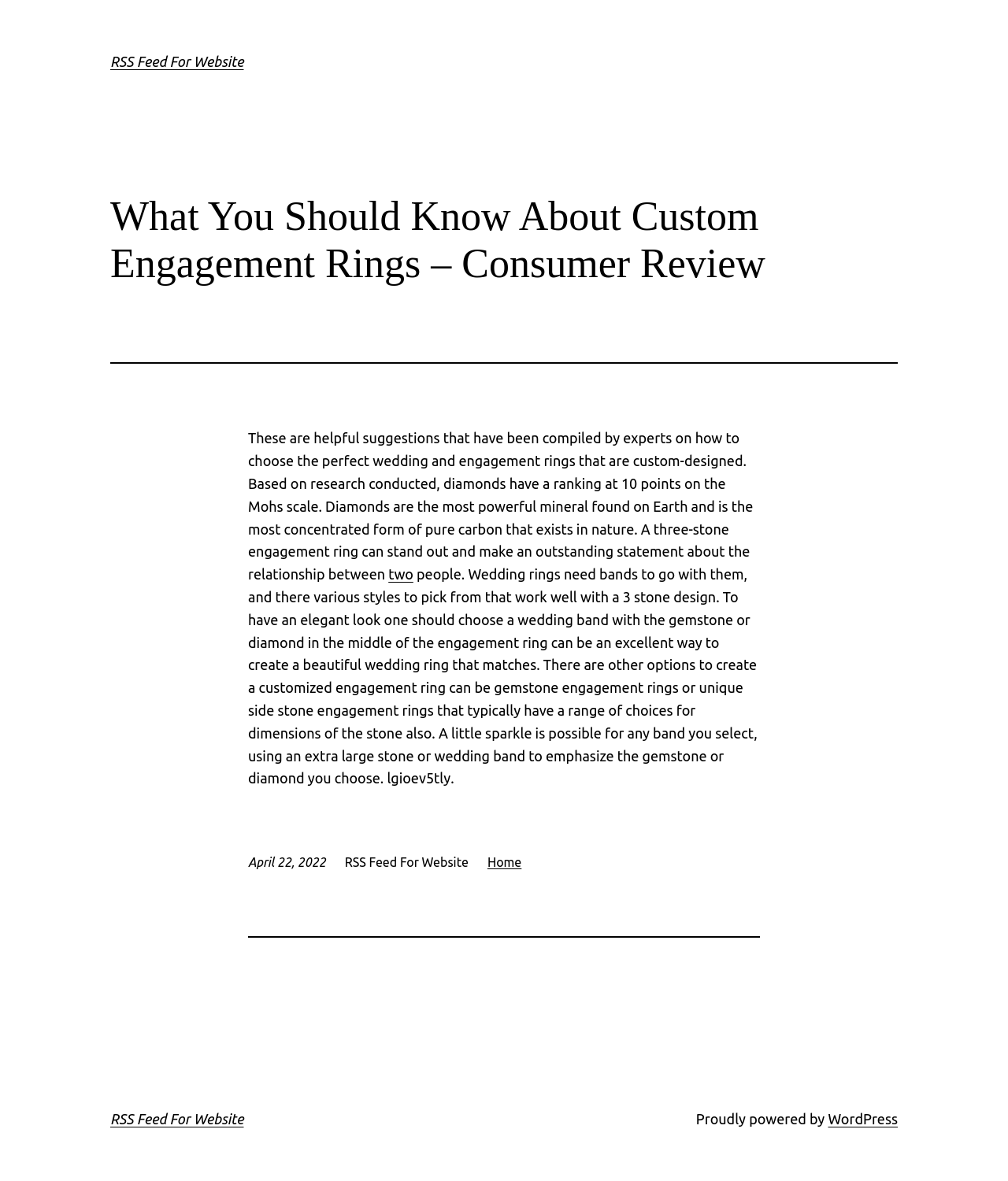What is the purpose of a wedding band?
Provide a detailed answer to the question, using the image to inform your response.

The webpage suggests that a wedding band is needed to go with an engagement ring, and choosing a band with a gemstone or diamond in the middle of the engagement ring can create a beautiful wedding ring that matches.